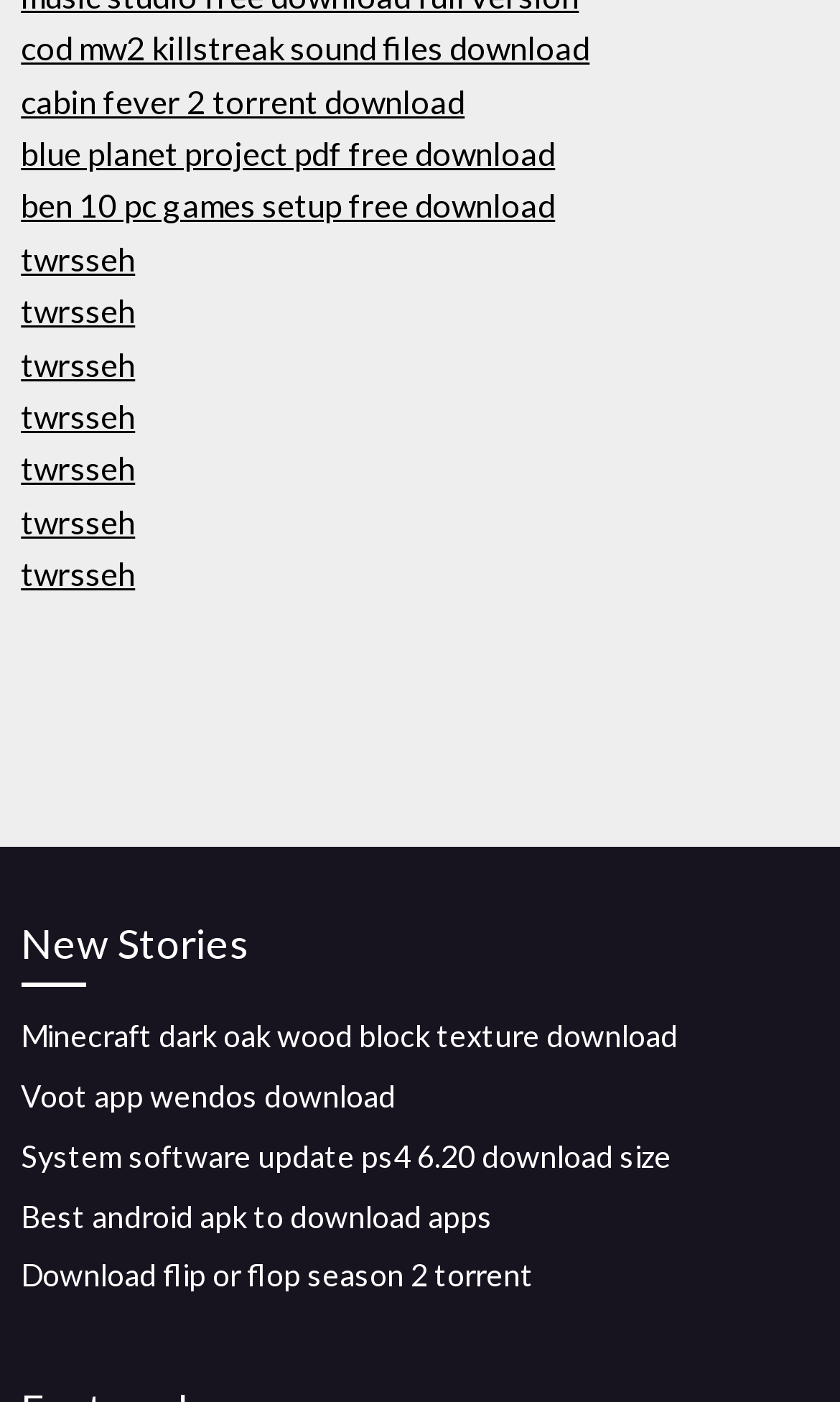Give a short answer using one word or phrase for the question:
Can I find torrent downloads on this webpage?

Yes